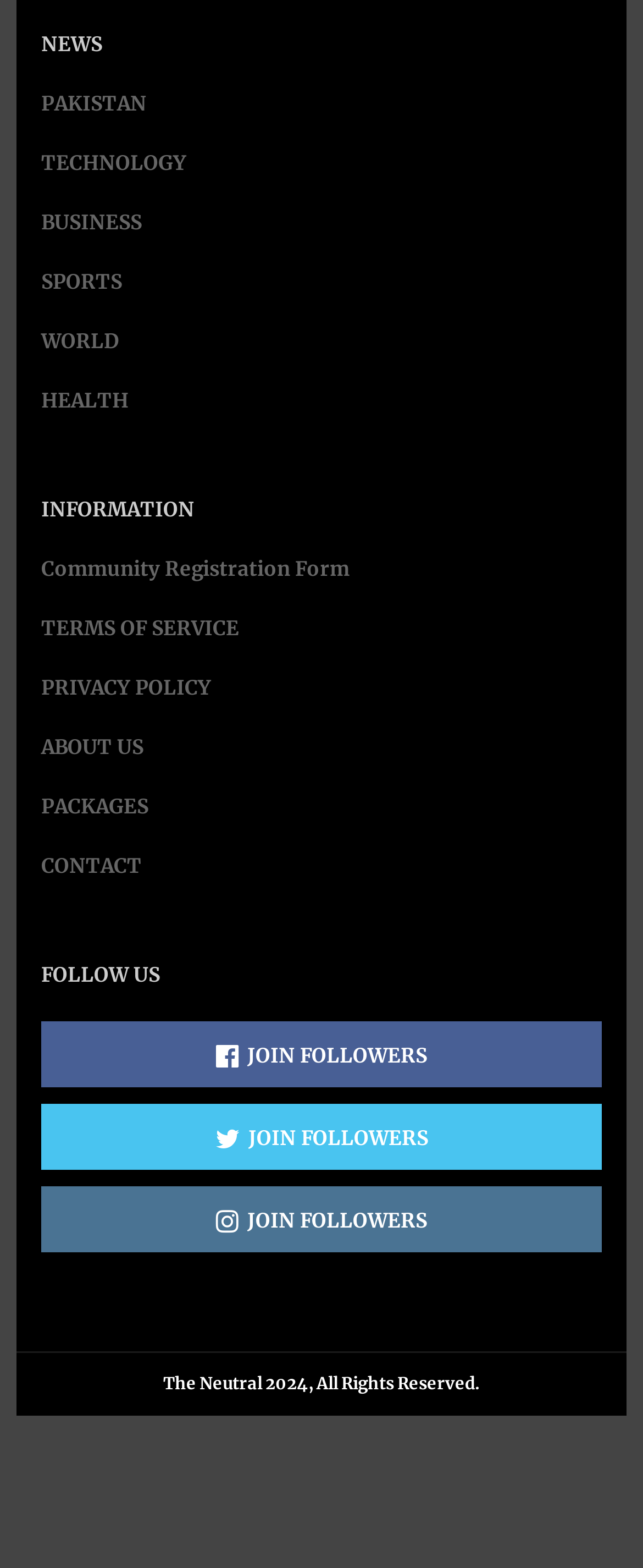Please determine the bounding box of the UI element that matches this description: Facebook. The coordinates should be given as (top-left x, top-left y, bottom-right x, bottom-right y), with all values between 0 and 1.

None